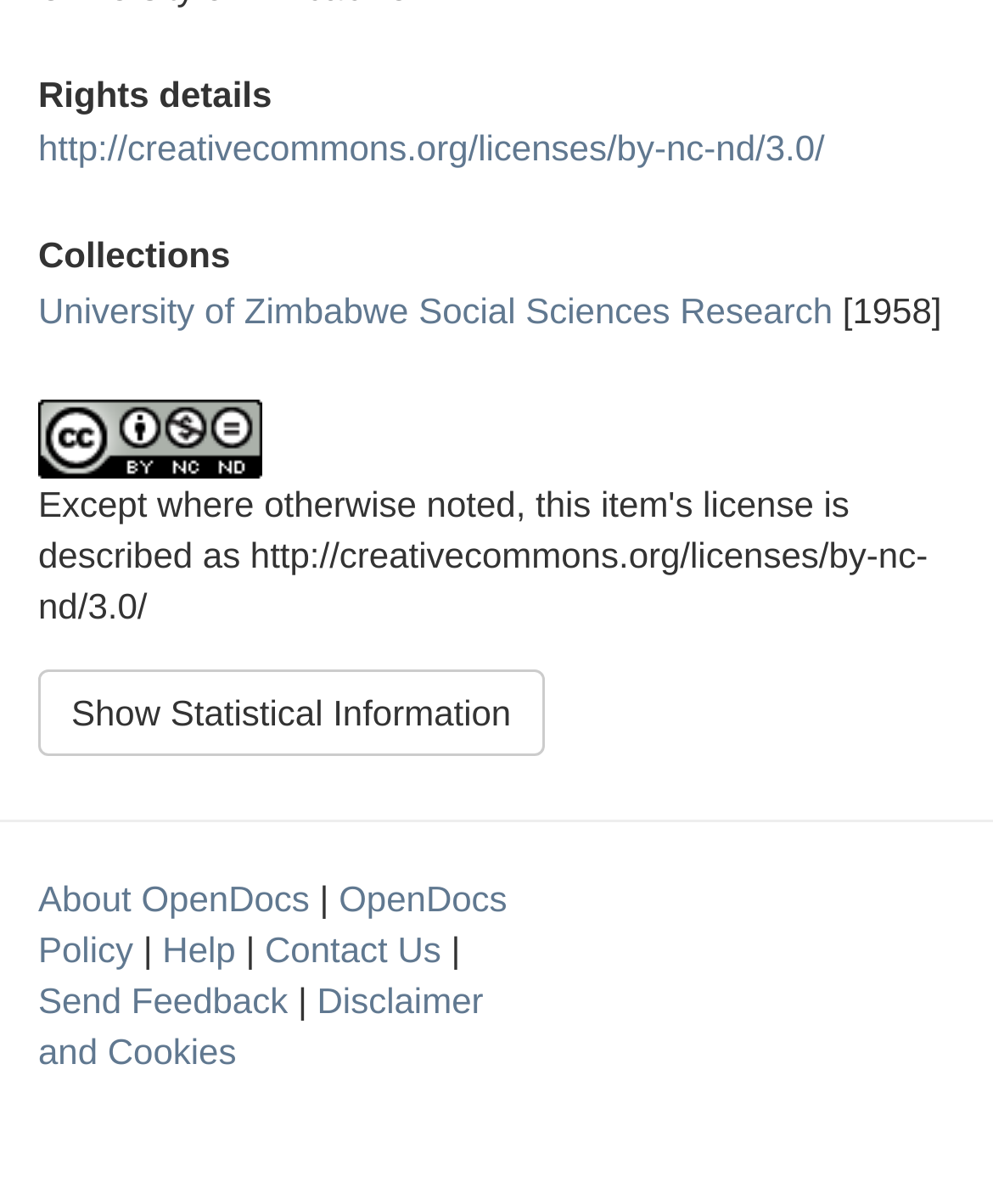Can you find the bounding box coordinates for the element to click on to achieve the instruction: "Send feedback"?

[0.038, 0.813, 0.29, 0.847]